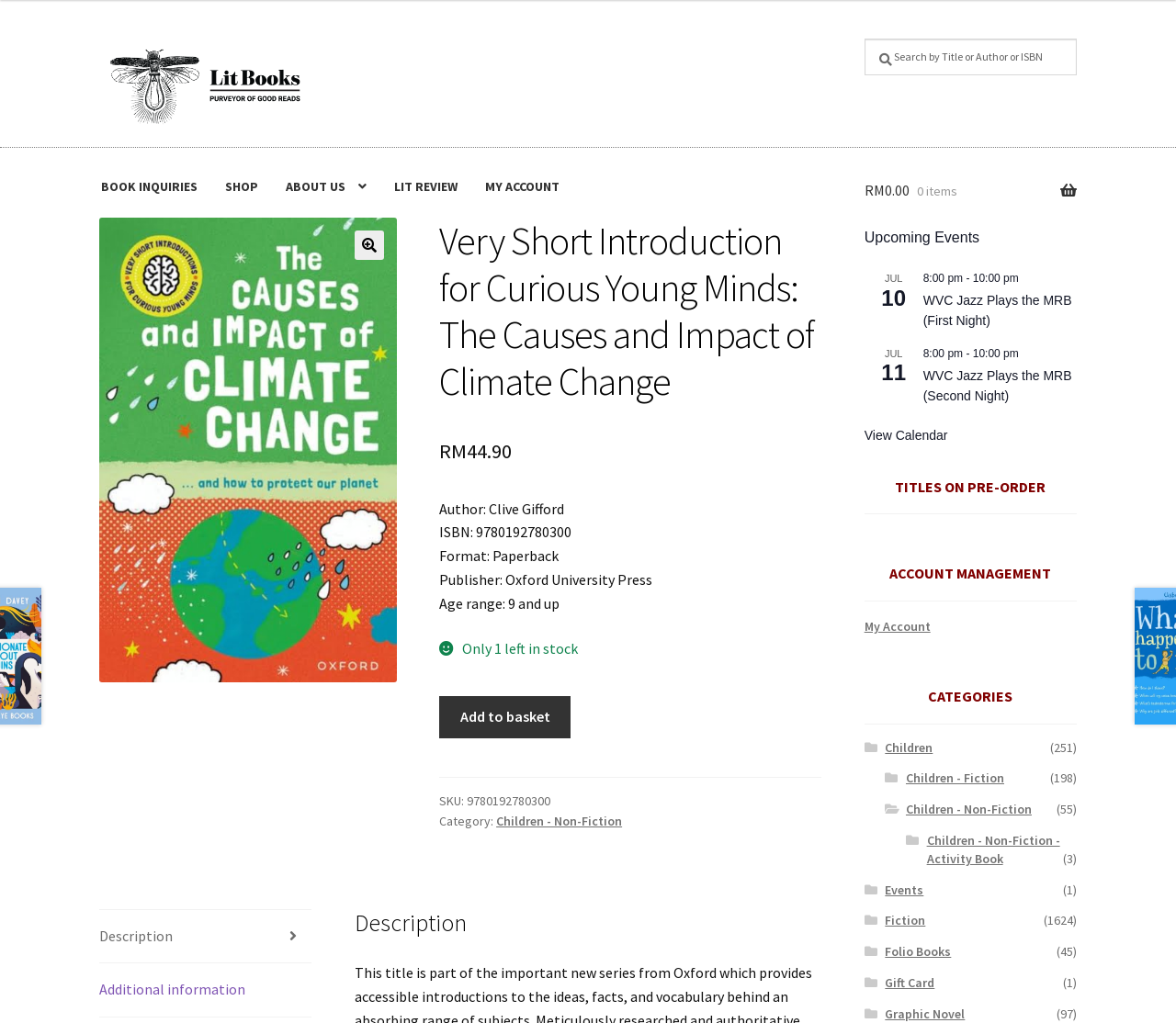Who is the author of this book?
Please utilize the information in the image to give a detailed response to the question.

I found the author's name by looking at the static text element with the text 'Author: Clive Gifford' which is located below the book title.